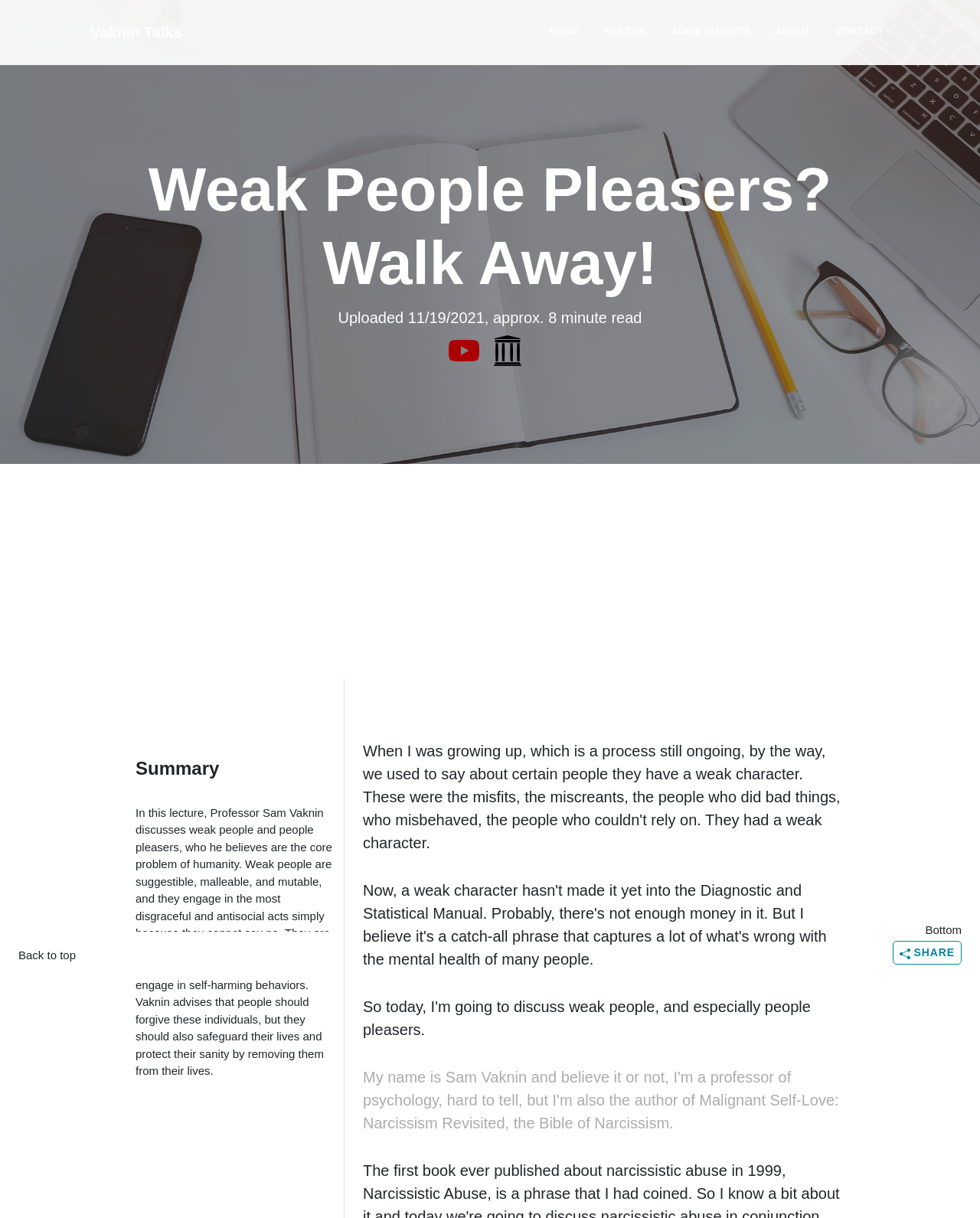Pinpoint the bounding box coordinates of the clickable element needed to complete the instruction: "Visit the 'About Alliance Doors' page". The coordinates should be provided as four float numbers between 0 and 1: [left, top, right, bottom].

None